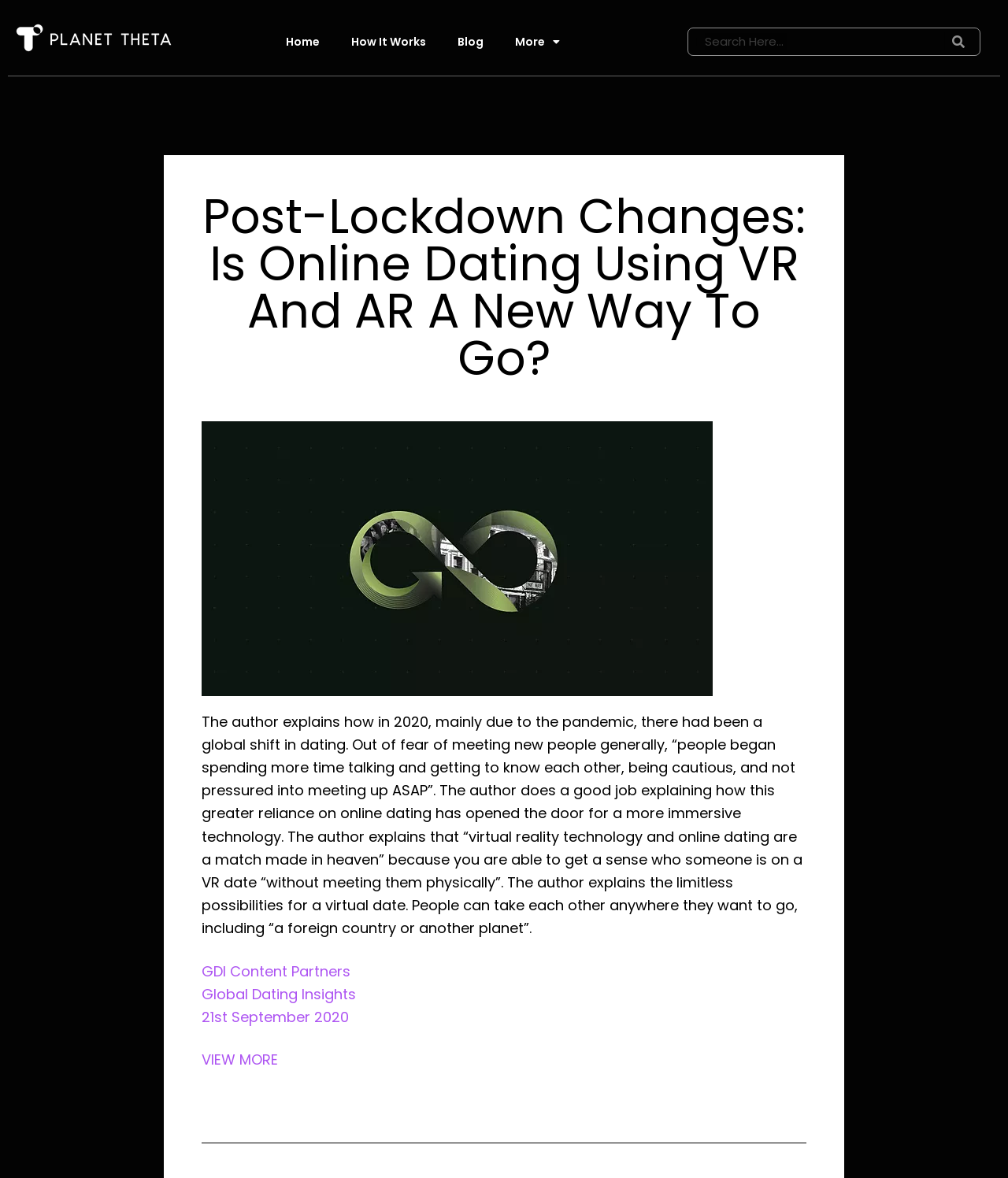Respond to the question below with a single word or phrase:
What is the main topic of the article?

Online dating using VR and AR